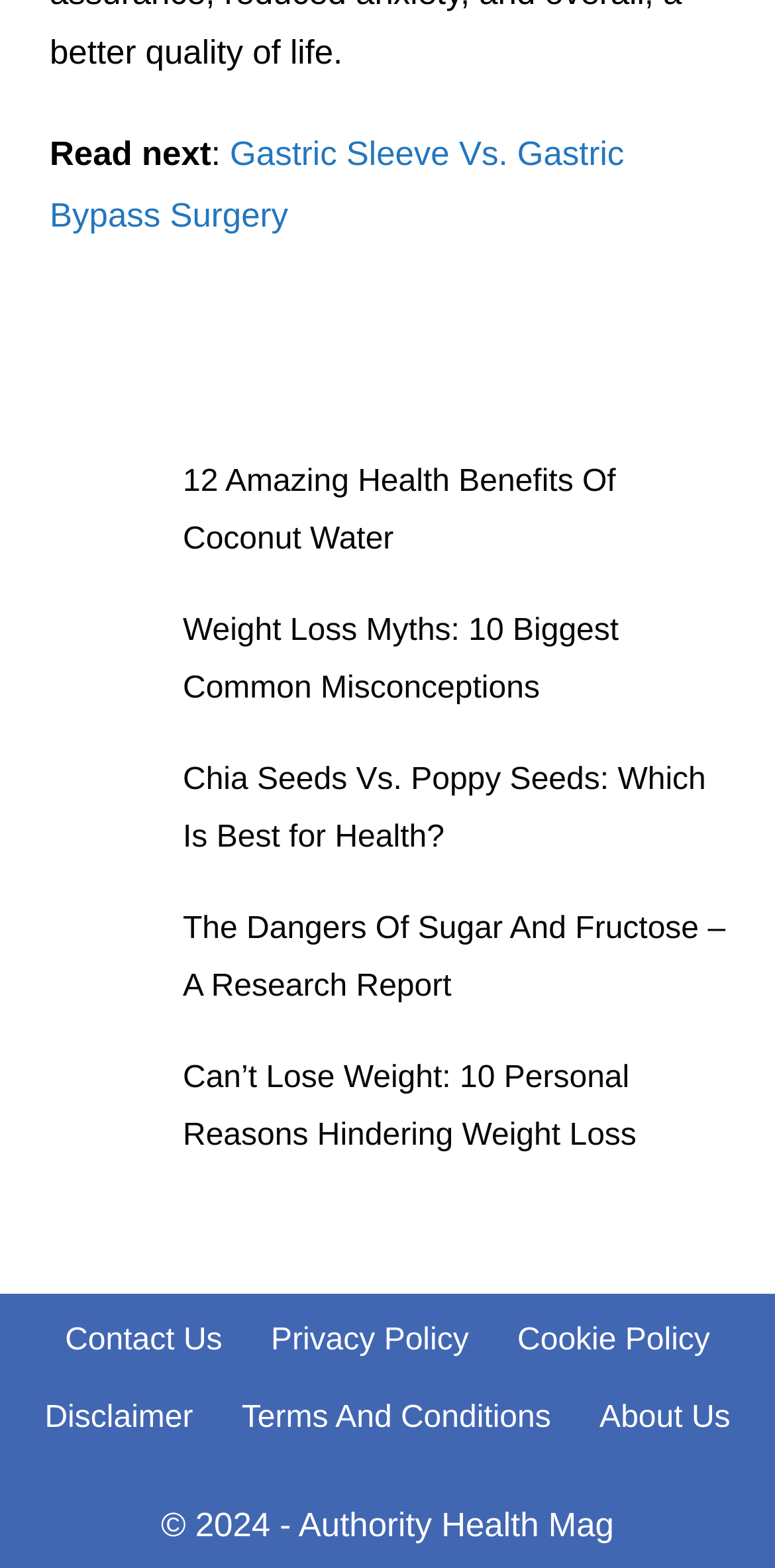Show the bounding box coordinates for the element that needs to be clicked to execute the following instruction: "Learn about 12 Amazing Health Benefits Of Coconut Water". Provide the coordinates in the form of four float numbers between 0 and 1, i.e., [left, top, right, bottom].

[0.051, 0.29, 0.205, 0.366]